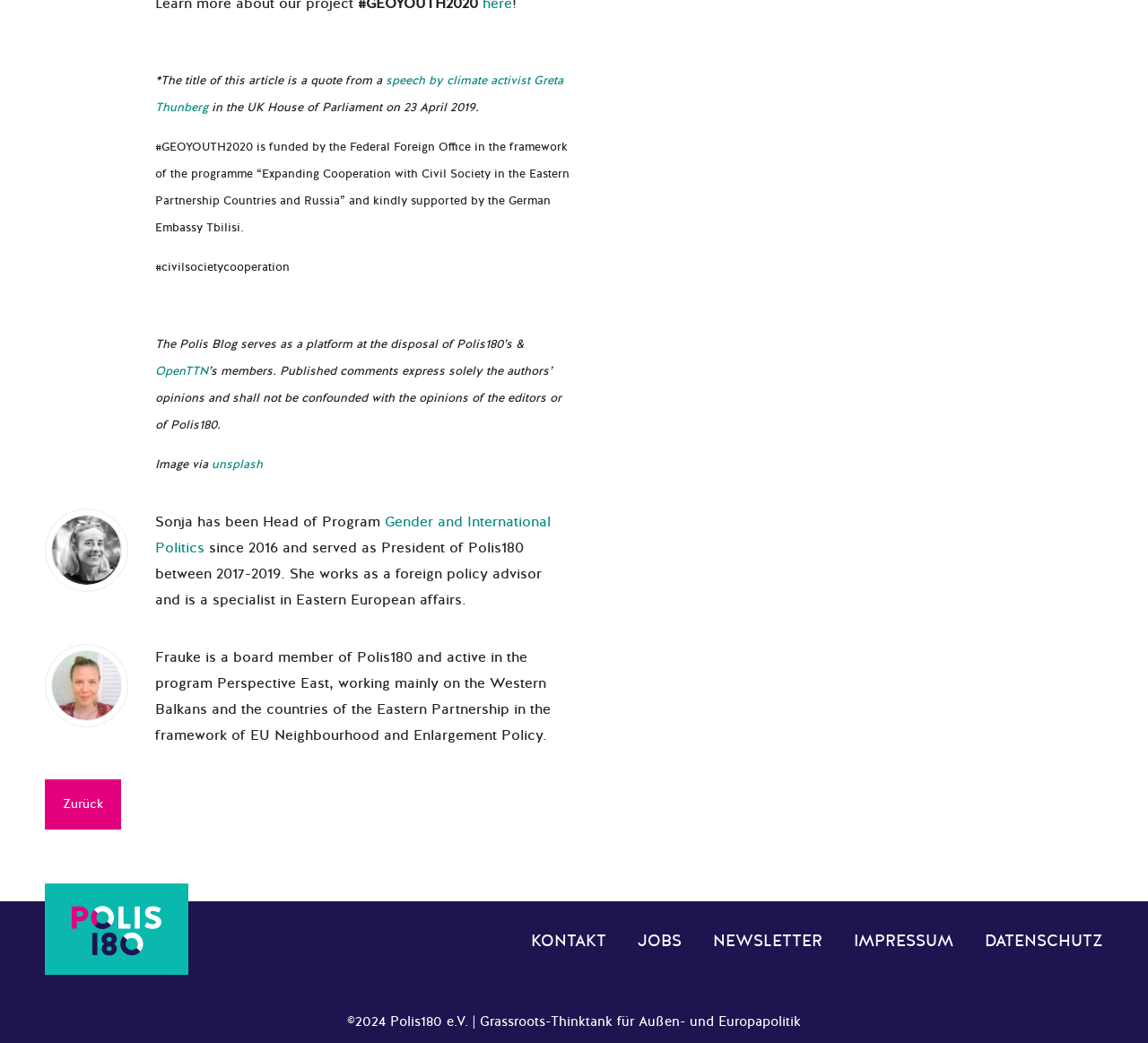What is the name of the program mentioned?
Give a one-word or short phrase answer based on the image.

Gender and International Politics